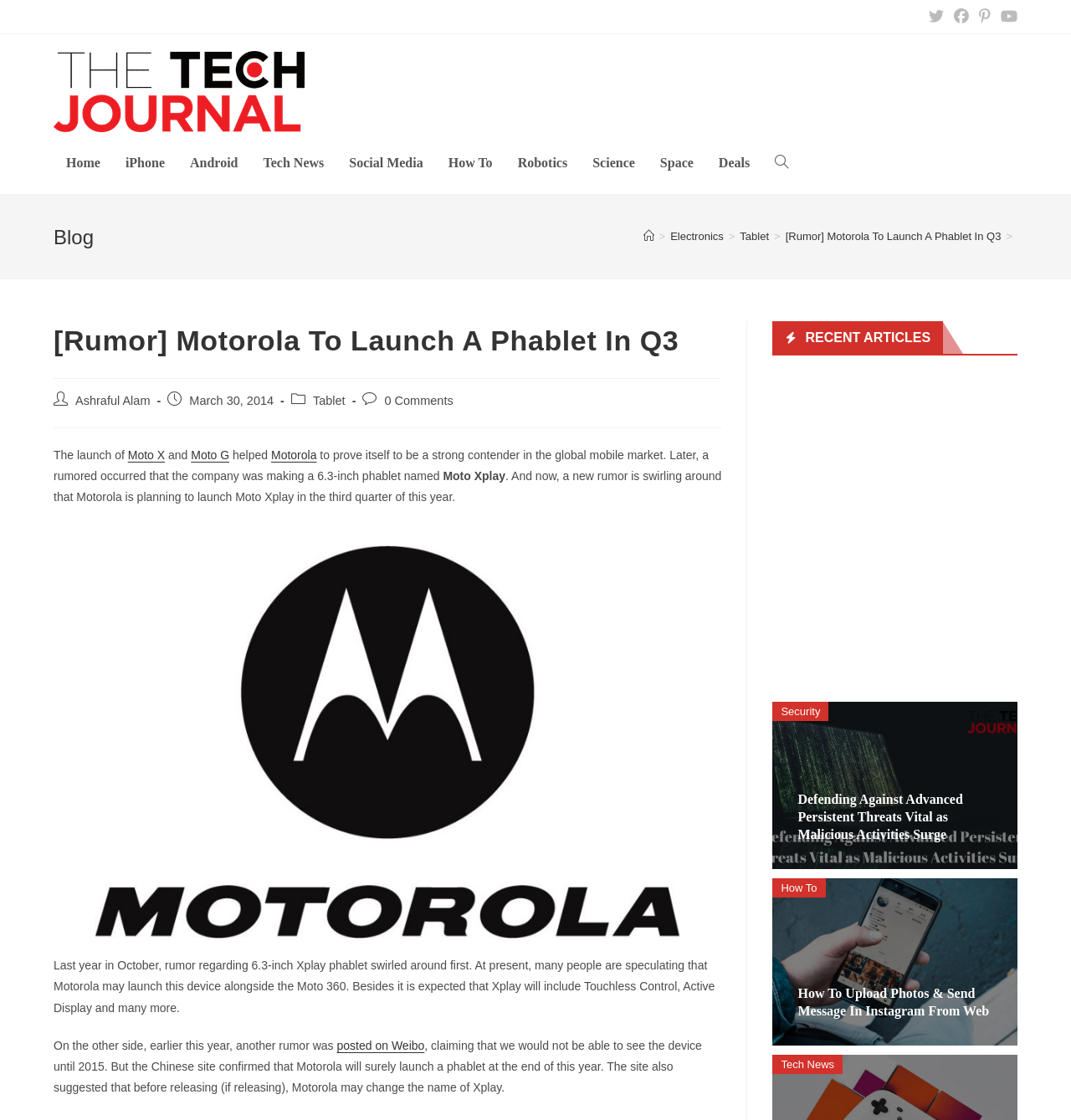Show the bounding box coordinates of the region that should be clicked to follow the instruction: "View Instagram related article."

[0.721, 0.784, 0.95, 0.933]